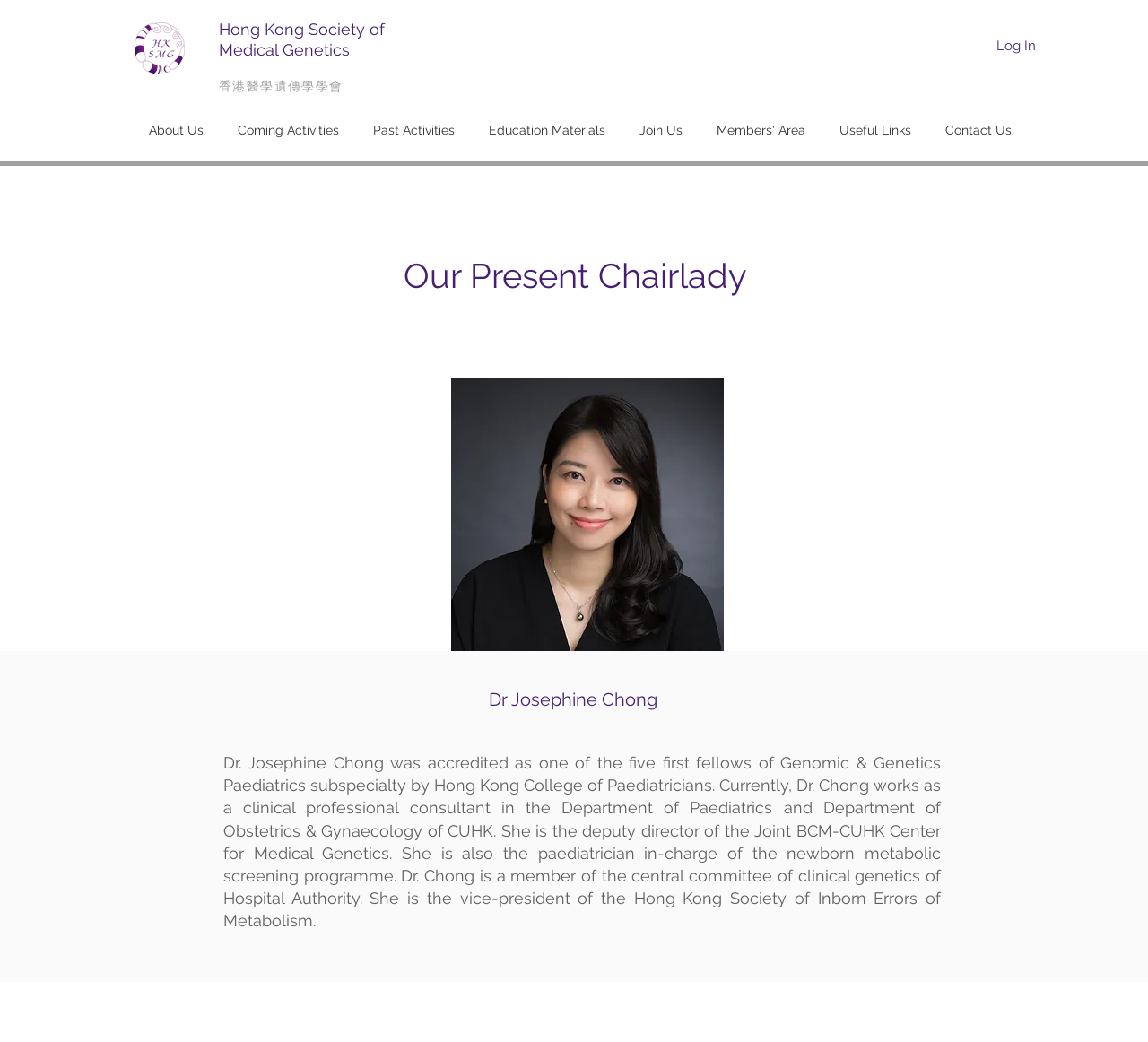Indicate the bounding box coordinates of the element that must be clicked to execute the instruction: "Click the HKSMG LOGO". The coordinates should be given as four float numbers between 0 and 1, i.e., [left, top, right, bottom].

[0.117, 0.022, 0.161, 0.071]